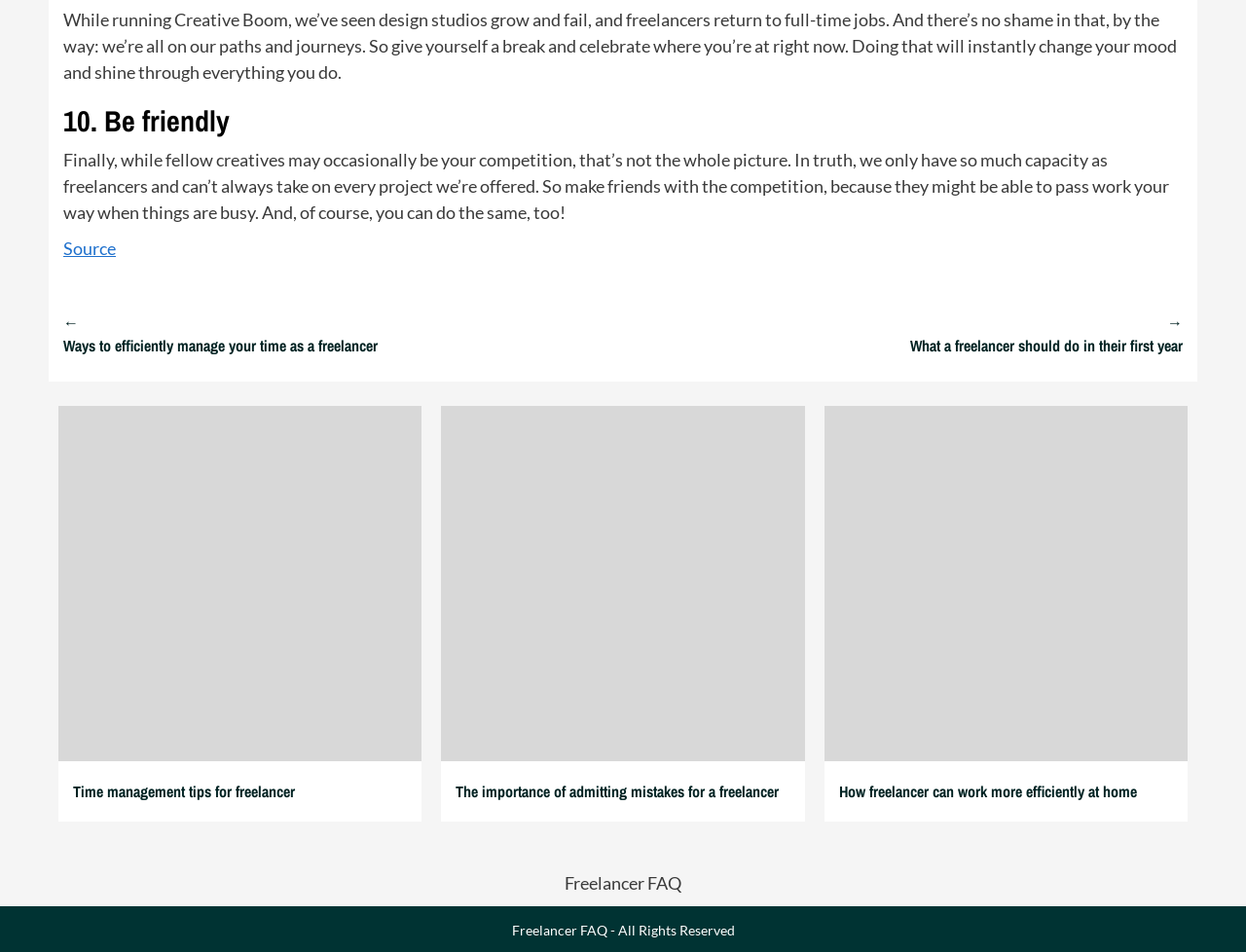Find the bounding box coordinates for the UI element whose description is: "Source". The coordinates should be four float numbers between 0 and 1, in the format [left, top, right, bottom].

[0.051, 0.249, 0.093, 0.272]